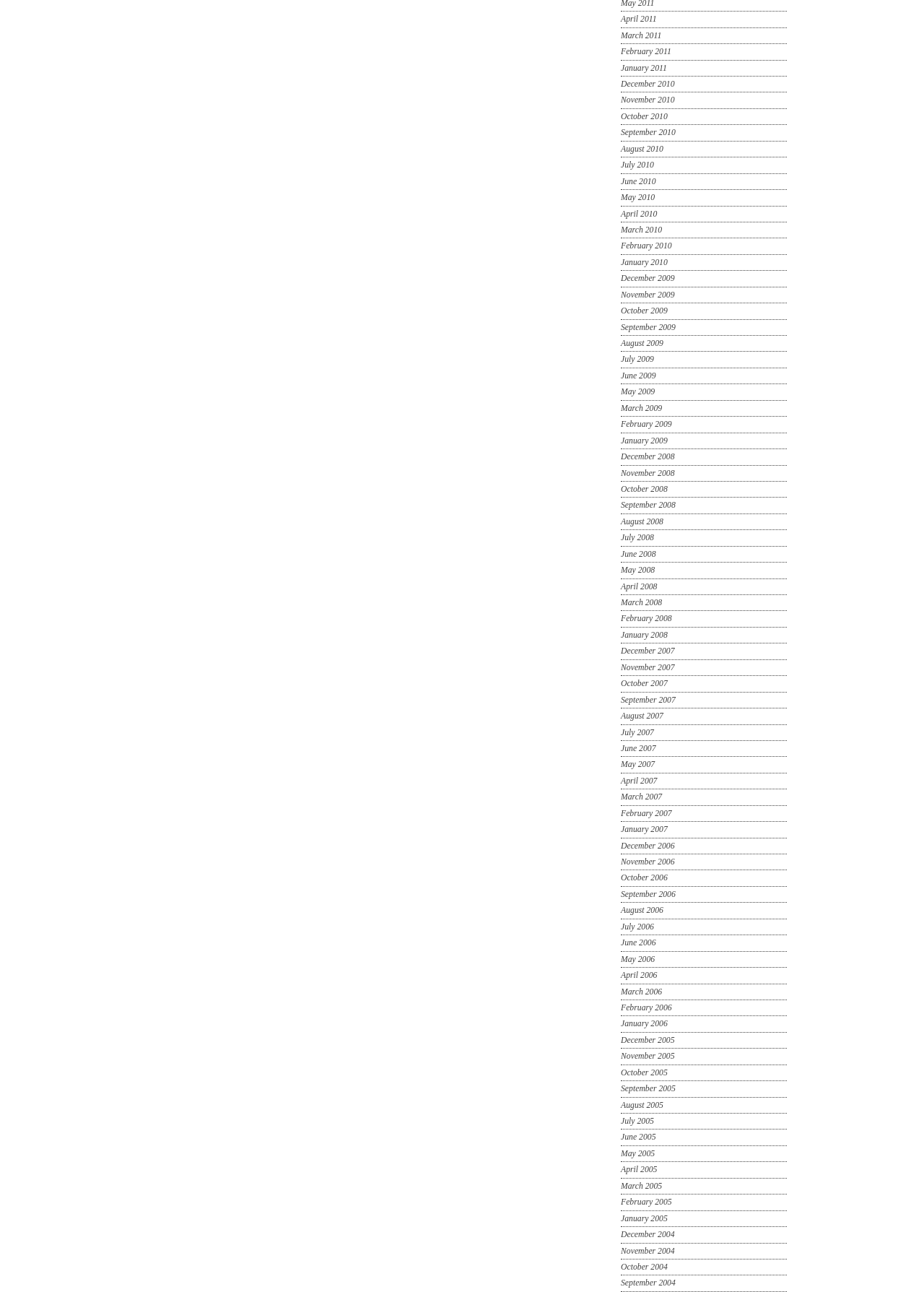Predict the bounding box for the UI component with the following description: "January 2008".

[0.672, 0.488, 0.852, 0.496]